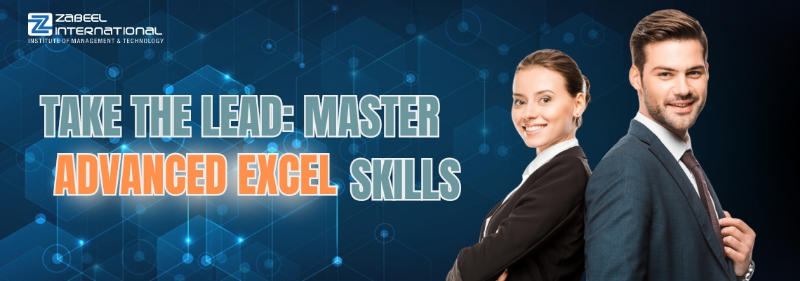What is the name of the institution?
Please provide a single word or phrase answer based on the image.

Zabeel International Institute